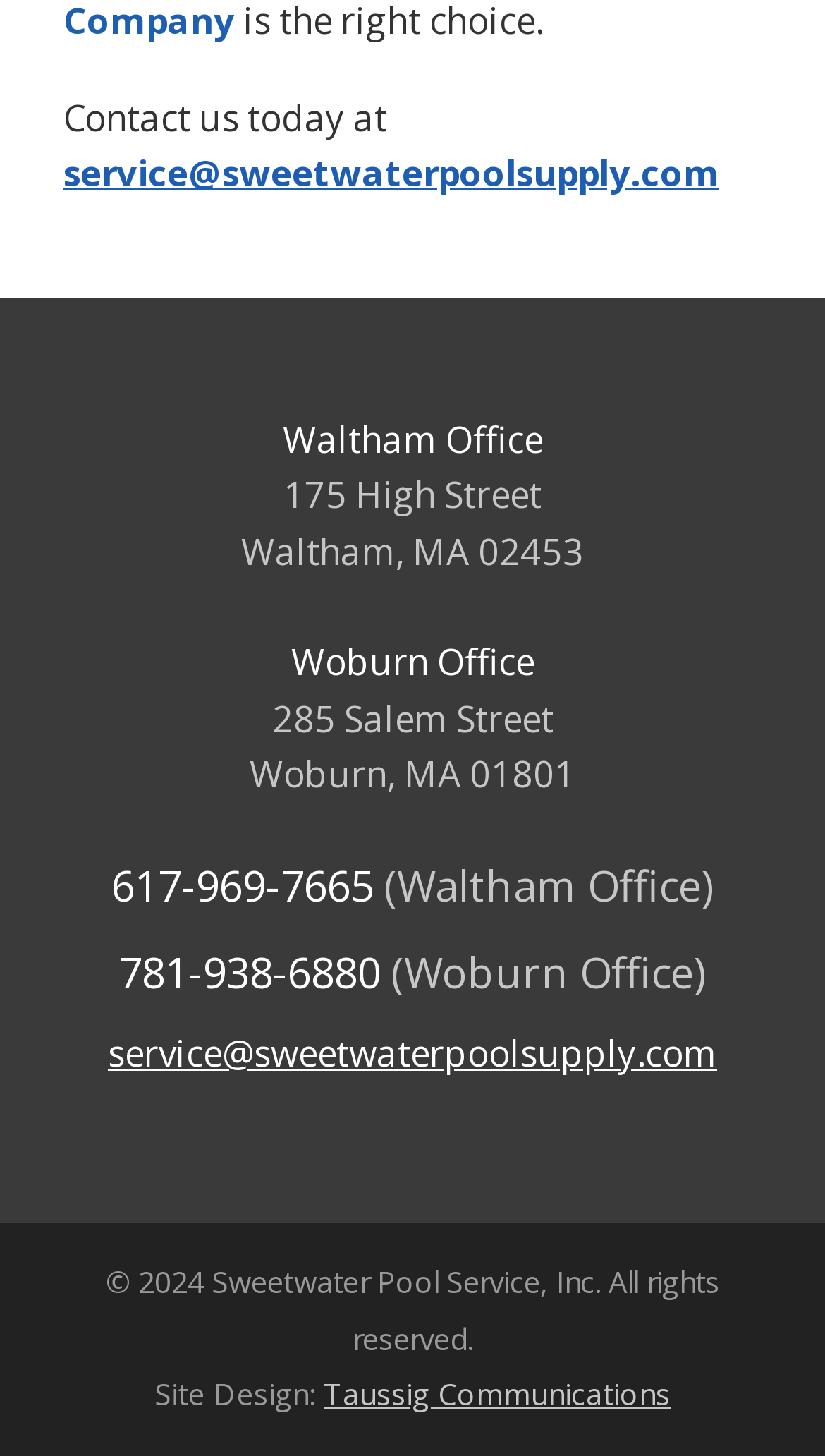Bounding box coordinates are to be given in the format (top-left x, top-left y, bottom-right x, bottom-right y). All values must be floating point numbers between 0 and 1. Provide the bounding box coordinate for the UI element described as: service@sweetwaterpoolsupply.com

[0.131, 0.704, 0.869, 0.775]